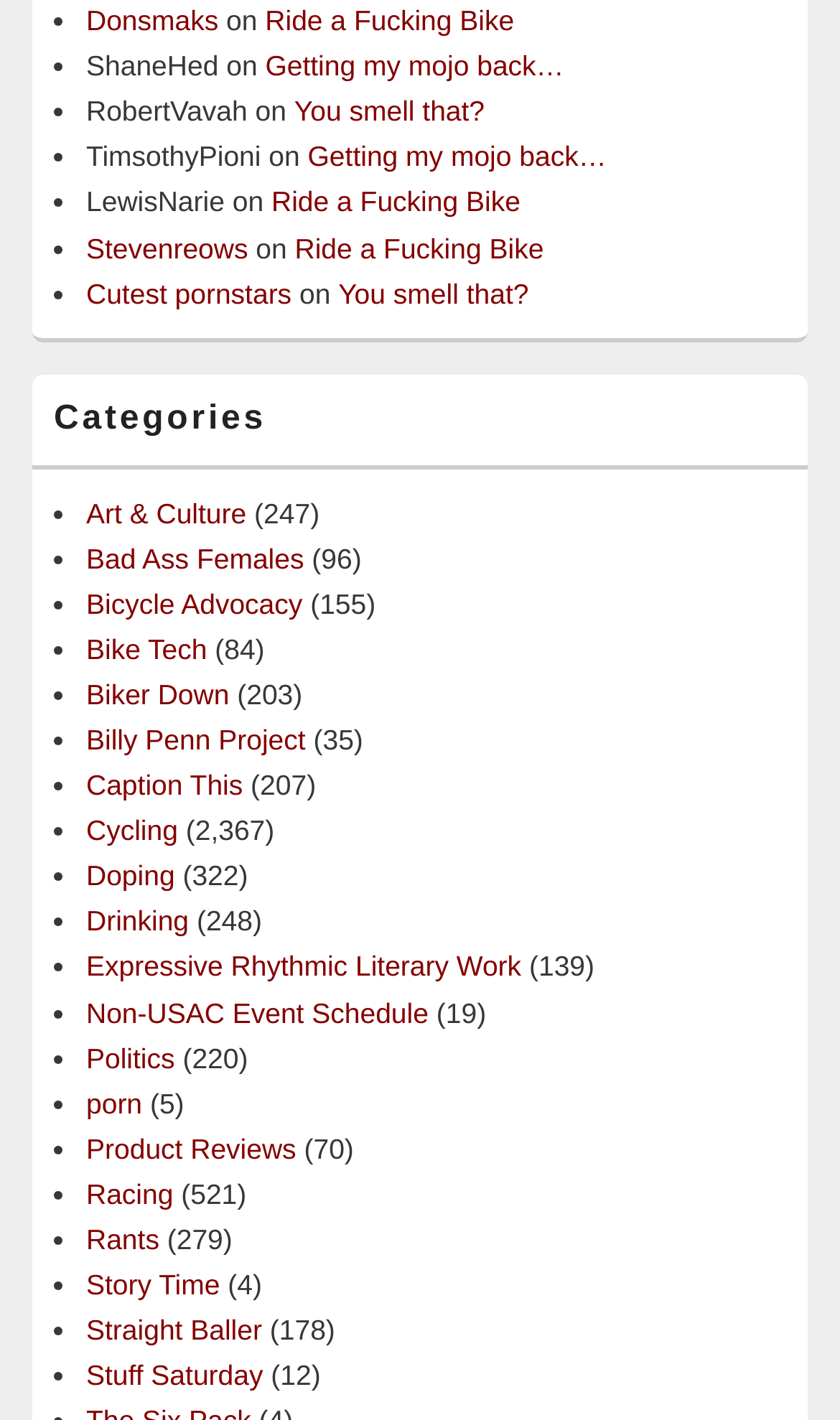How many articles are written by RobertVavah?
Answer the question with a single word or phrase derived from the image.

1